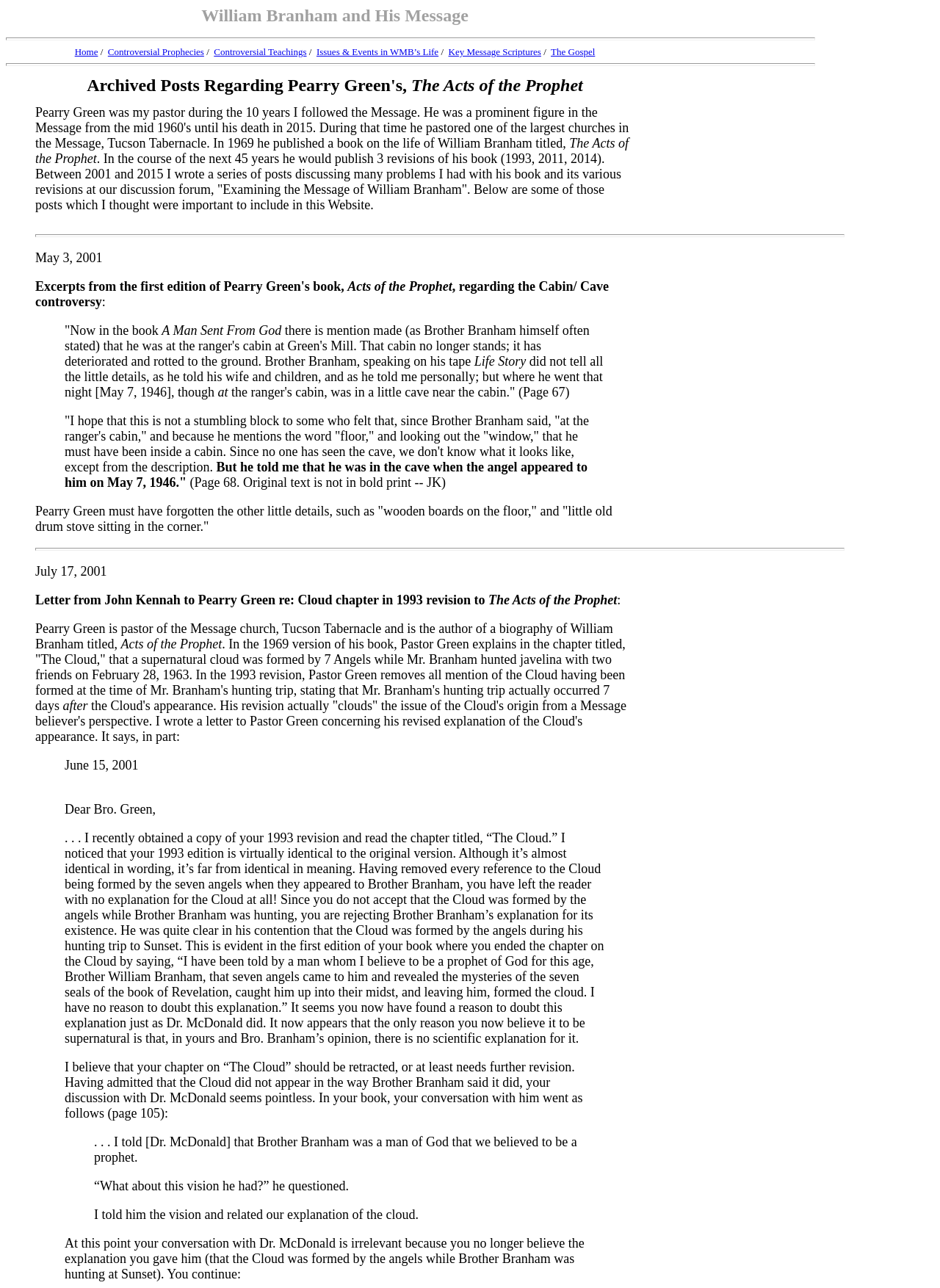Produce an extensive caption that describes everything on the webpage.

The webpage is about Pearry Green, an author and pastor, and his book about William Branham, a prophet. At the top of the page, there is a title "William Branham and His Message" followed by a horizontal separator. Below the separator, there are several links to different sections of the webpage, including "Home", "Controversial Prophecies", "Controversial Teachings", and others.

The main content of the webpage is divided into several sections, each discussing a specific topic related to William Branham and Pearry Green's book. The first section is about "The Acts of the Prophet" and discusses Pearry Green's book and its revisions. There is a blockquote with a quote from the book, followed by a discussion about the controversy surrounding the book's description of an event involving William Branham and a cave.

The next section is about a post from May 3, 2001, which discusses the same controversy and includes a quote from Pearry Green's book. This is followed by another section about a letter written to Pearry Green on July 17, 2001, regarding the Cloud chapter in his book. The letter is quoted in full and discusses the changes made to the chapter in the 1993 revision of the book.

The webpage also includes several horizontal separators, which divide the content into distinct sections. There are no images on the page, but there are several blocks of text, including quotes from Pearry Green's book and letters written to him. The overall layout of the page is simple and easy to follow, with clear headings and concise text.